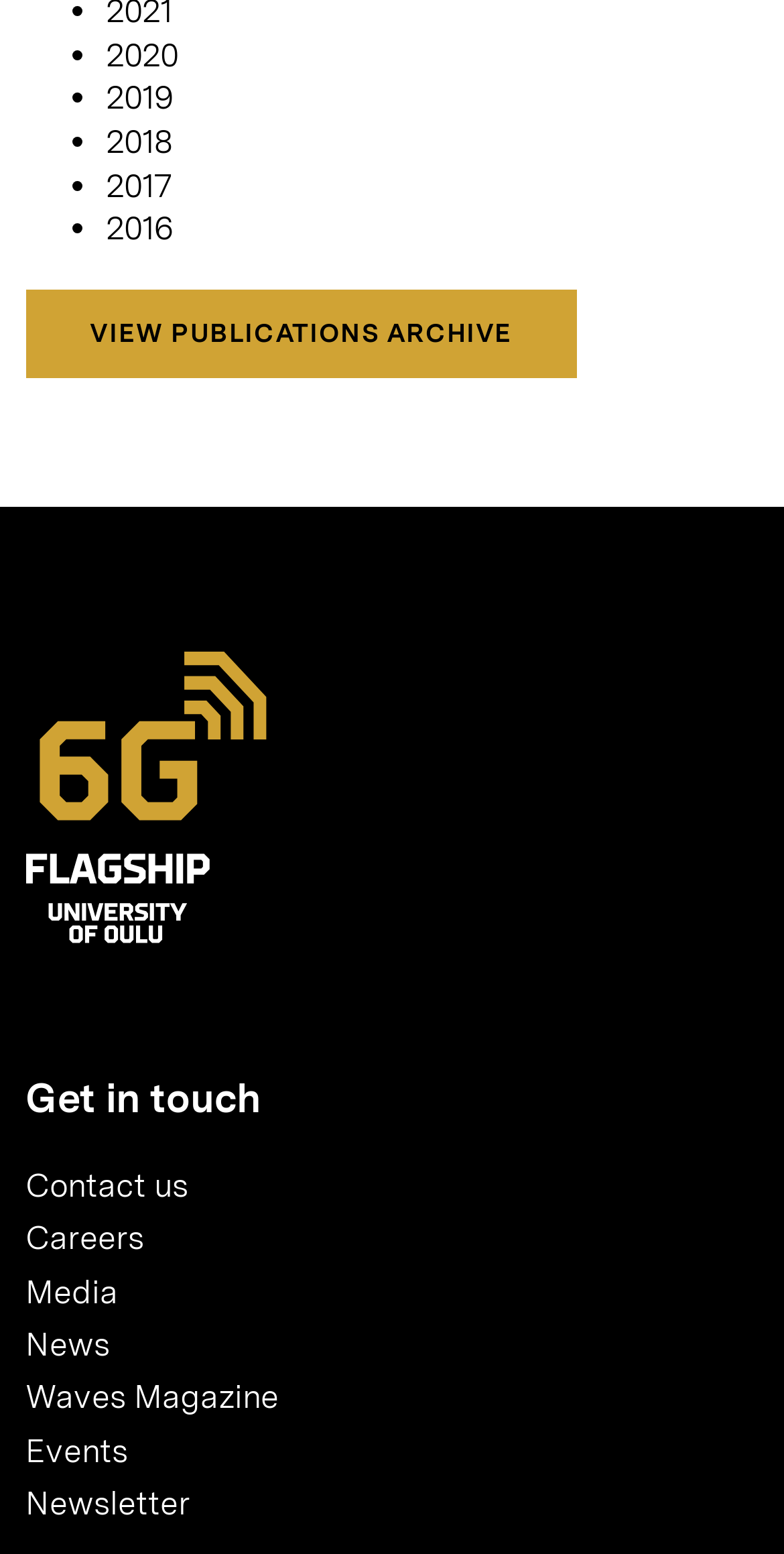Please reply with a single word or brief phrase to the question: 
What is the text of the link below the year links?

VIEW PUBLICATIONS ARCHIVE